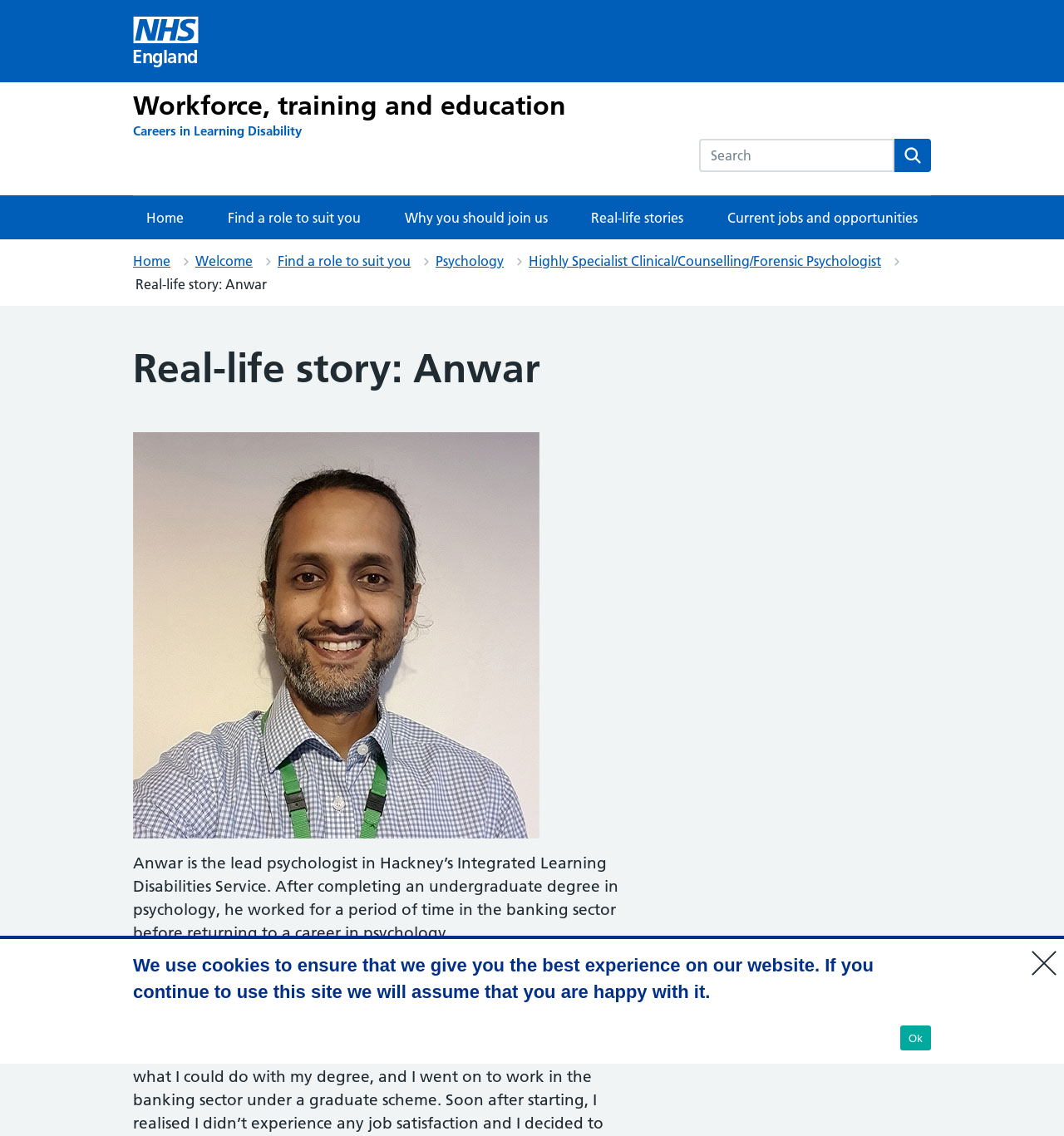Please provide a one-word or phrase answer to the question: 
What is Anwar's profession?

Lead psychologist